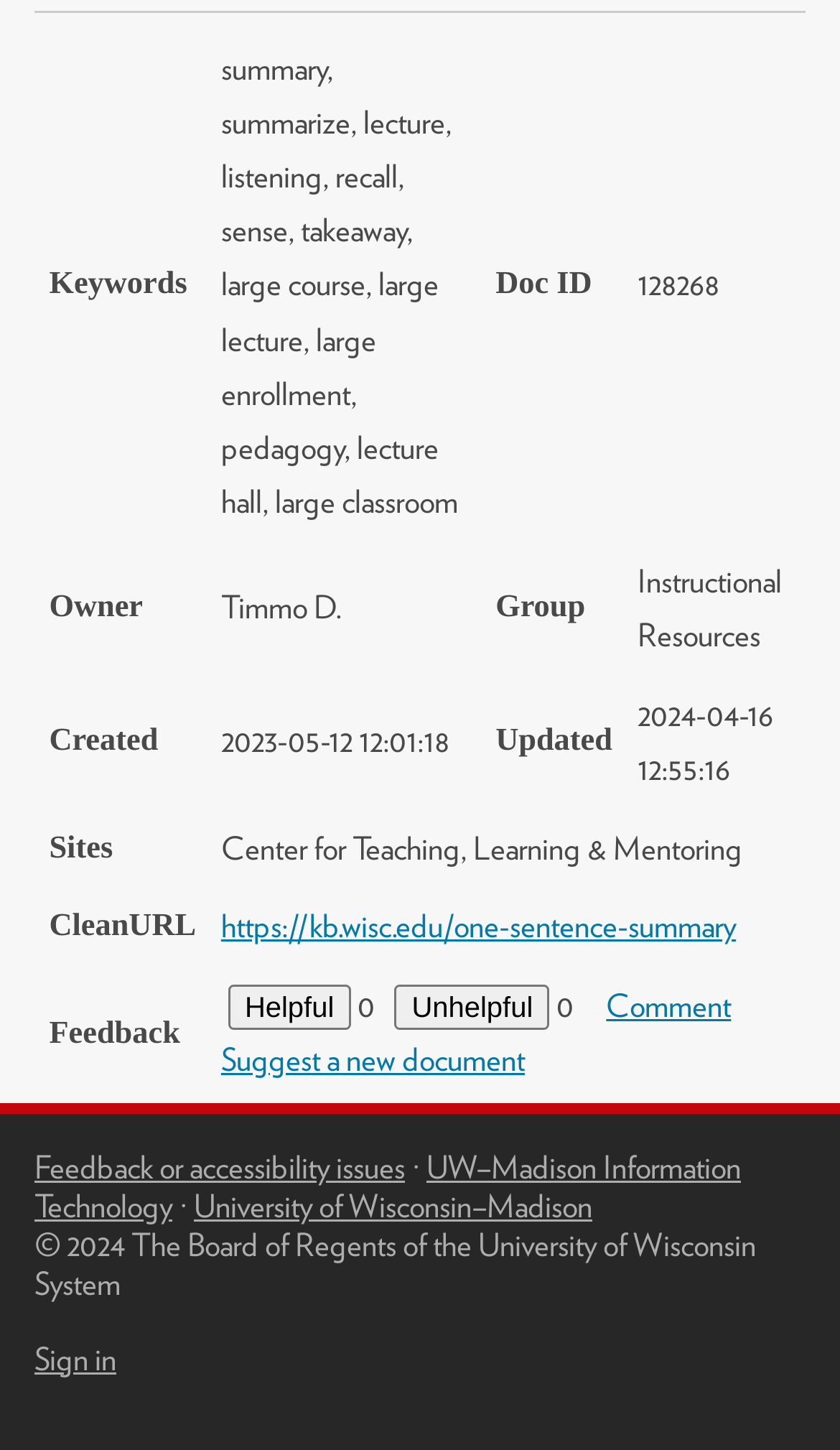Find the bounding box coordinates of the element you need to click on to perform this action: 'Follow the link to 'https://kb.wisc.edu/one-sentence-summary''. The coordinates should be represented by four float values between 0 and 1, in the format [left, top, right, bottom].

[0.263, 0.626, 0.876, 0.653]